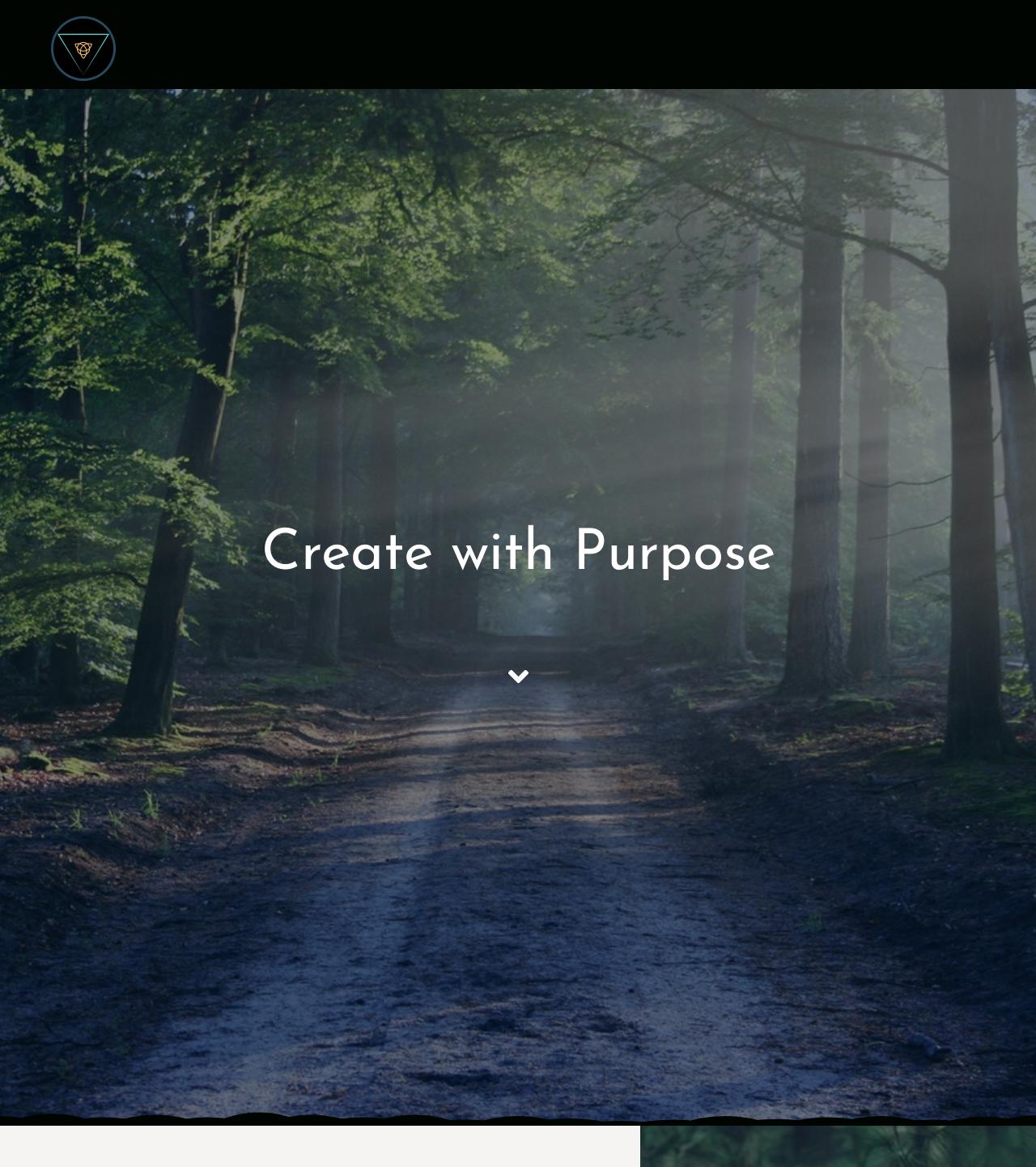Determine the bounding box coordinates for the UI element described. Format the coordinates as (top-left x, top-left y, bottom-right x, bottom-right y) and ensure all values are between 0 and 1. Element description: alt="logotaper" title="logotaper"

[0.049, 0.033, 0.111, 0.048]